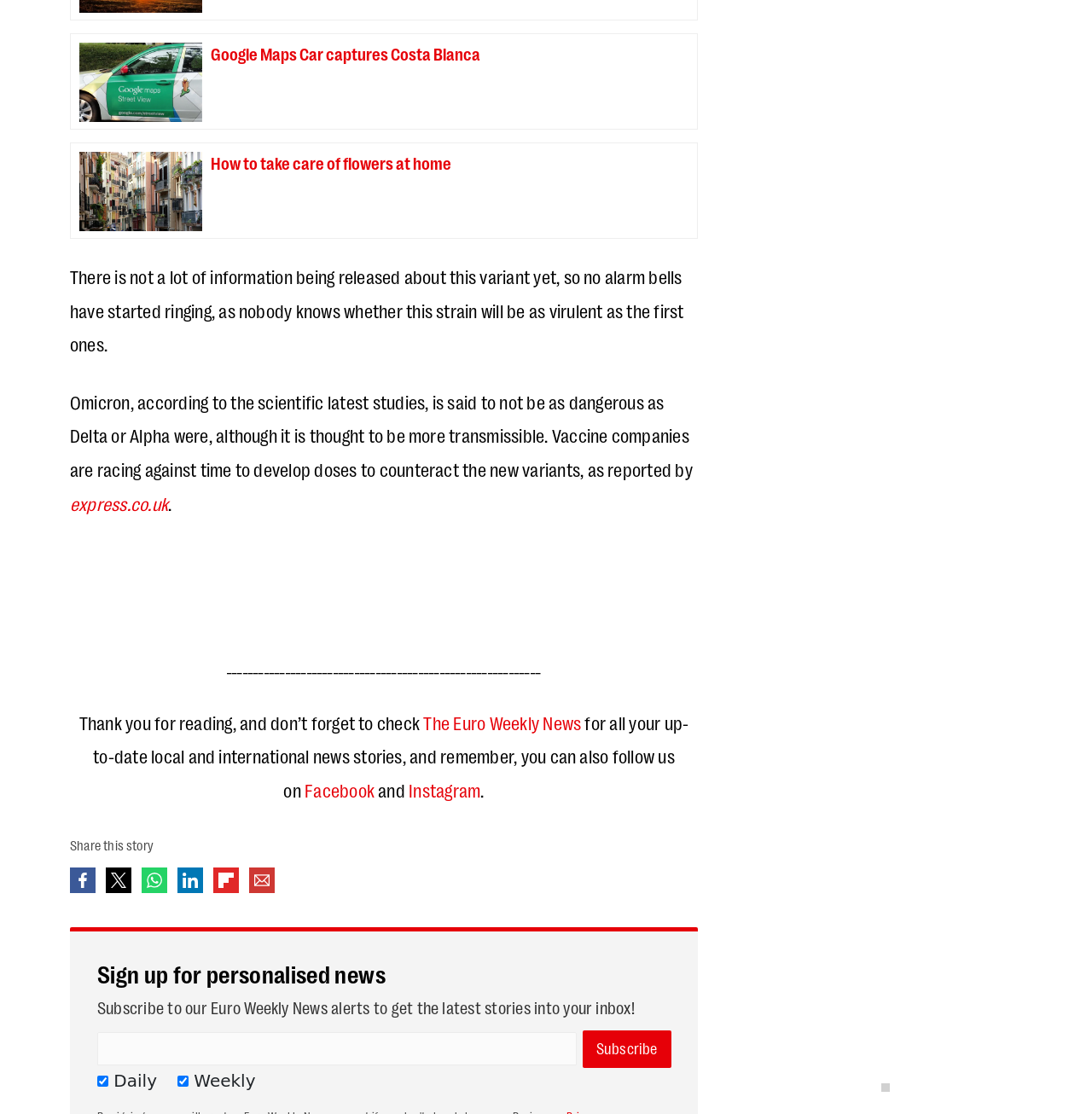Please identify the bounding box coordinates of the element that needs to be clicked to perform the following instruction: "Subscribe to the Euro Weekly News alerts".

[0.533, 0.925, 0.615, 0.959]